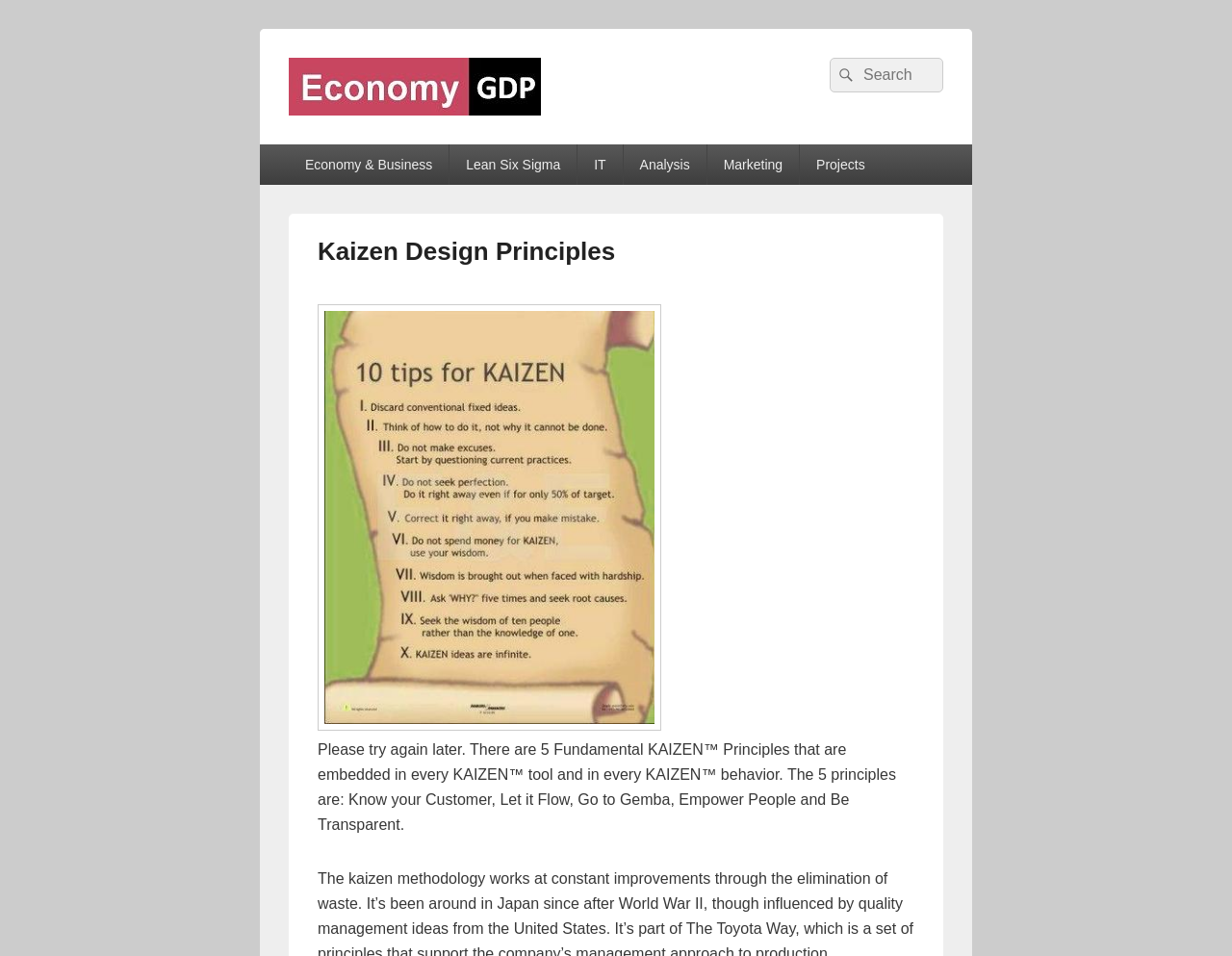Show me the bounding box coordinates of the clickable region to achieve the task as per the instruction: "View the '3KW 10KW Solar Photovoltaic Heat Pump Air Water For House' product".

None